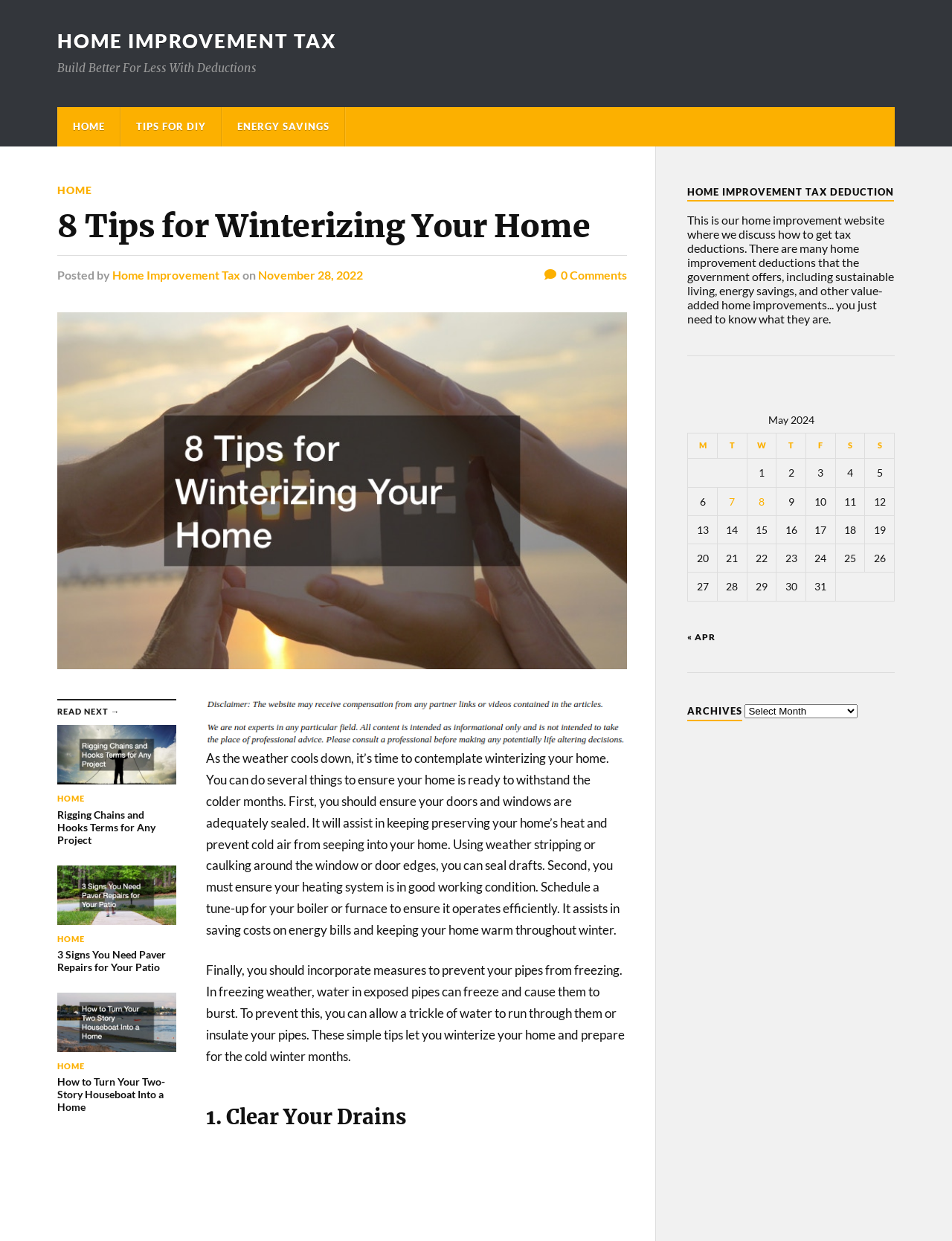Articulate a detailed summary of the webpage's content and design.

This webpage is about home improvement and winterizing preparation. At the top, there is a navigation menu with links to "HOME IMPROVEMENT TAX", "HOME", "TIPS FOR DIY", and "ENERGY SAVINGS". Below the menu, there is a heading "8 Tips for Winterizing Your Home" followed by a brief description of the article and its author.

On the left side of the page, there is a figure, likely an image, and a "READ NEXT" link to another article. Below the figure, there are three links to related articles, each with a heading and a brief description.

The main content of the page is divided into sections, each with a heading and a brief description of winterizing tips, such as clearing drains, sealing doors and windows, and preparing heating systems. There are two paragraphs of text that provide more detailed information on winterizing homes.

On the right side of the page, there is a section titled "HOME IMPROVEMENT TAX DEDUCTION" with a brief description of the website's focus on home improvement tax deductions. Below this section, there is a table with a calendar for May 2024, showing the days of the week and numbers of the month. Each row in the table has links to posts published on specific dates.

At the bottom of the page, there is a navigation link to previous and next months.